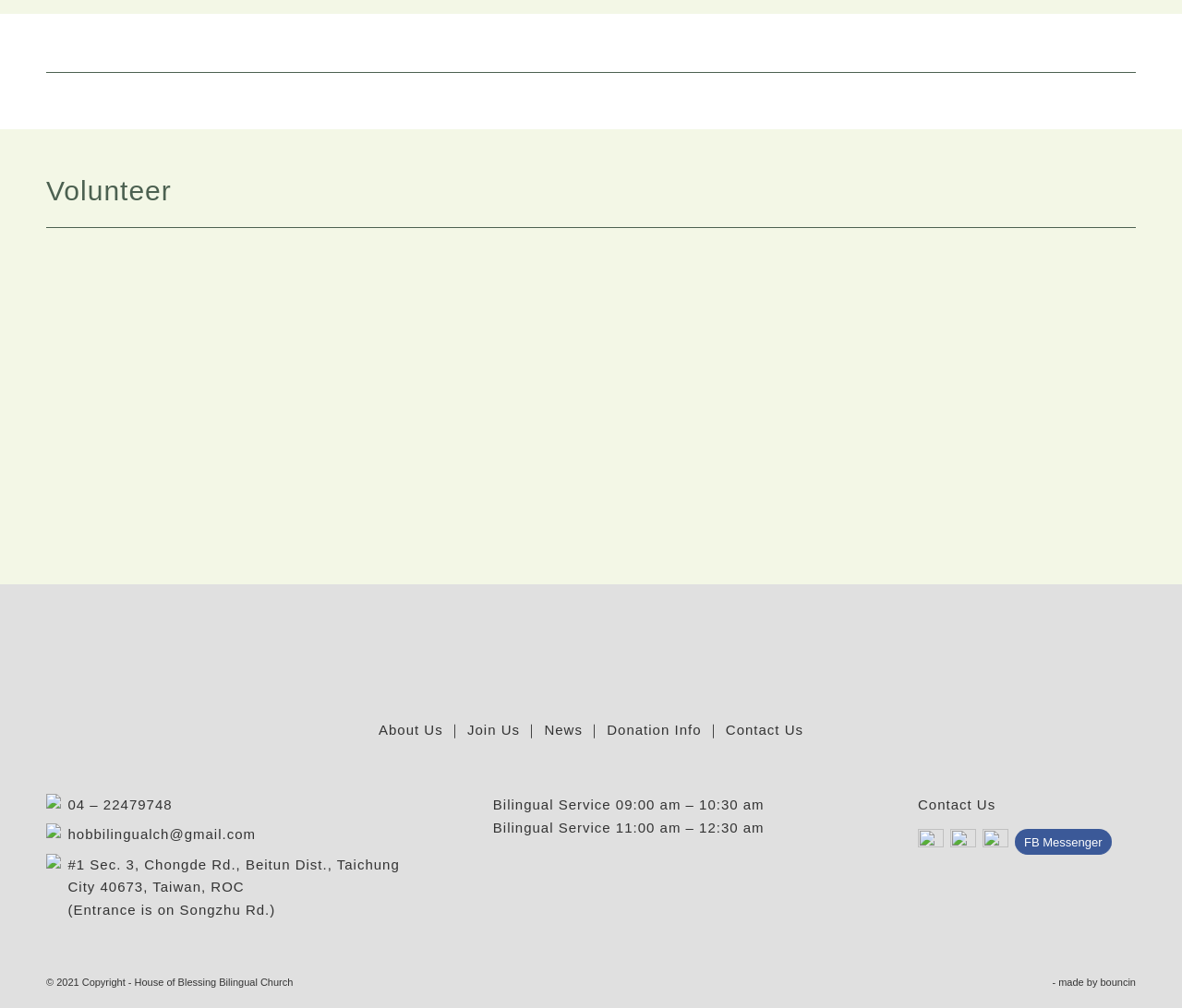Please identify the bounding box coordinates of the element I should click to complete this instruction: 'Send a message through FB Messenger'. The coordinates should be given as four float numbers between 0 and 1, like this: [left, top, right, bottom].

[0.859, 0.822, 0.94, 0.848]